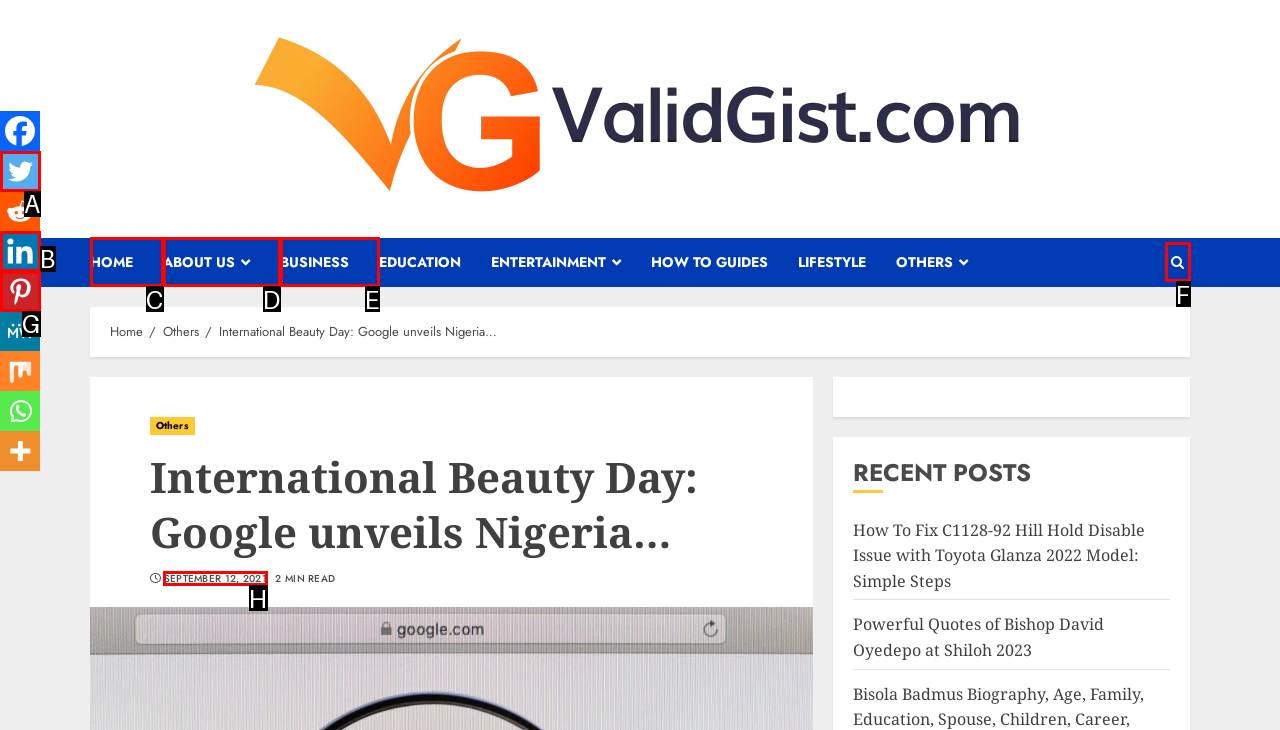From the provided choices, determine which option matches the description: aria-label="Pinterest" title="Pinterest". Respond with the letter of the correct choice directly.

G